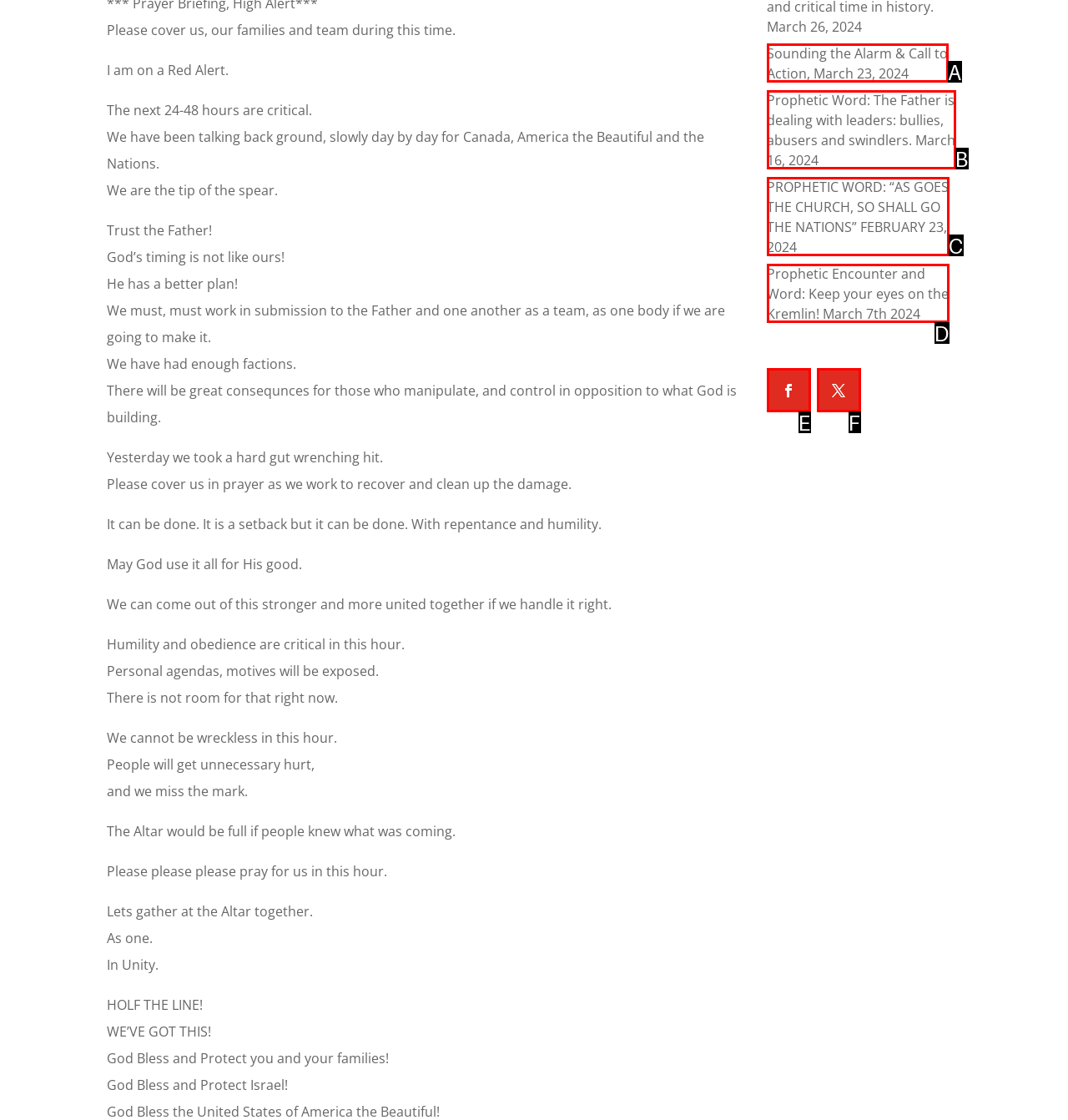Find the UI element described as: Previous Page
Reply with the letter of the appropriate option.

None